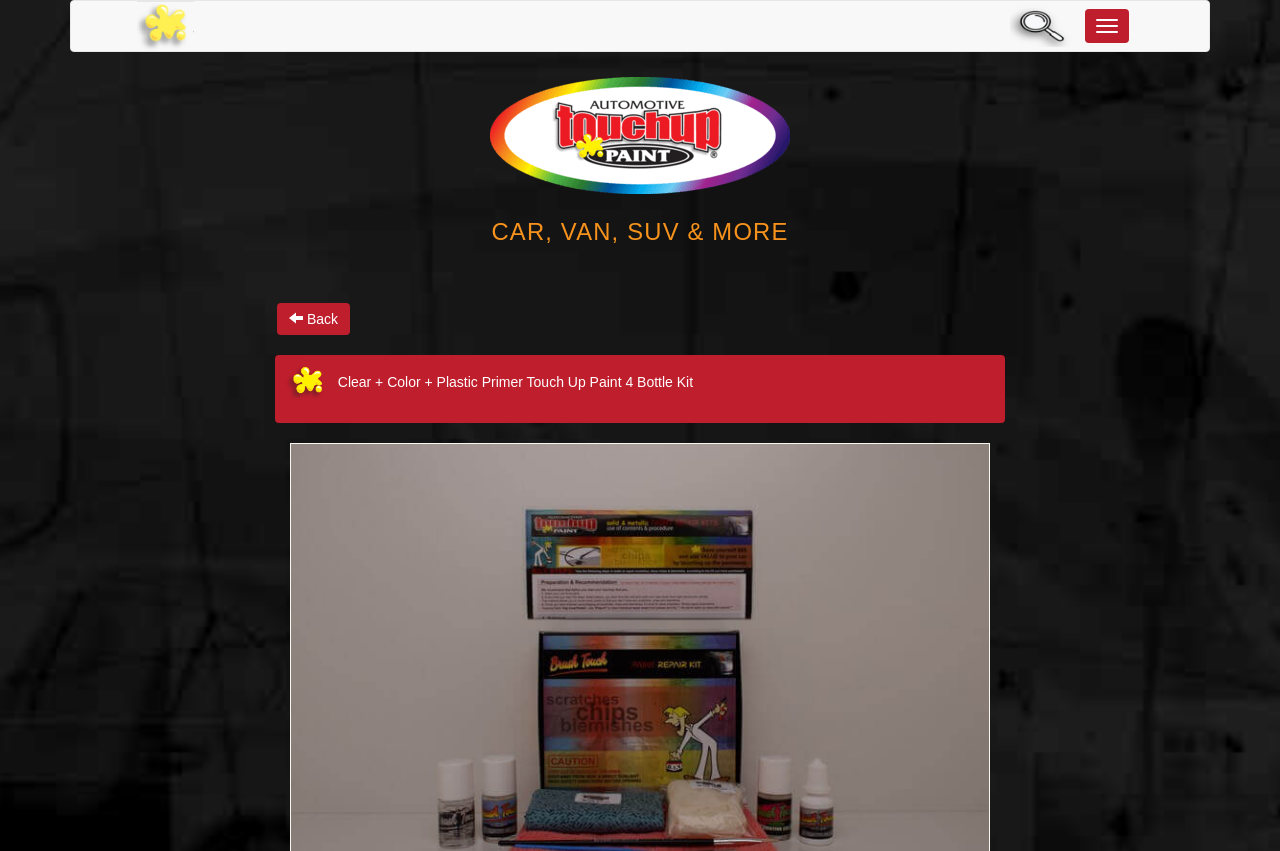What is the purpose of the 'Advanced Search' feature?
Provide a detailed answer to the question using information from the image.

The link 'Advanced Search -Easily Find Everything In Store' suggests that the 'Advanced Search' feature is designed to help users easily find products in the store.